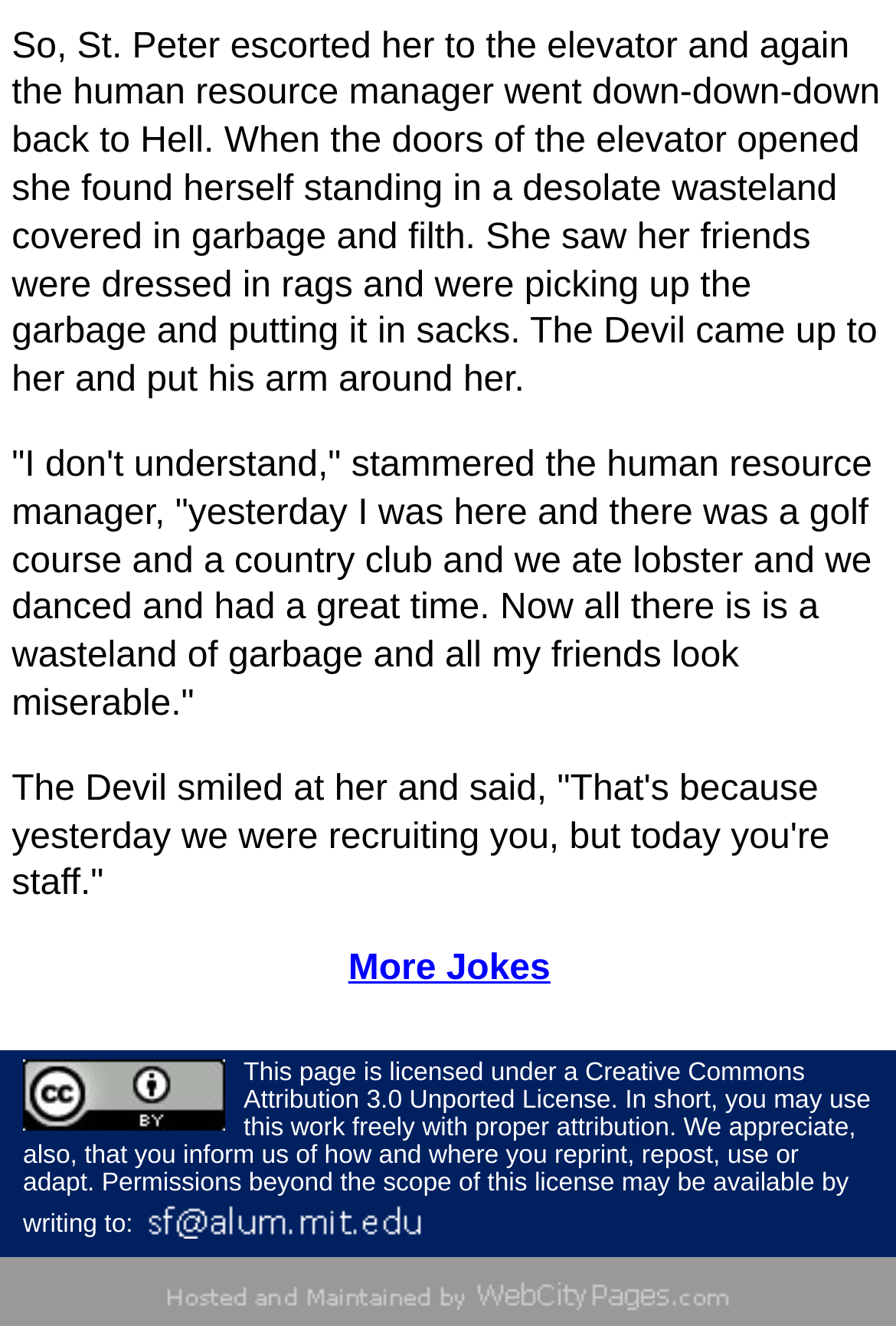Using floating point numbers between 0 and 1, provide the bounding box coordinates in the format (top-left x, top-left y, bottom-right x, bottom-right y). Locate the UI element described here: alt="Web City Pages"

[0.179, 0.968, 0.821, 0.998]